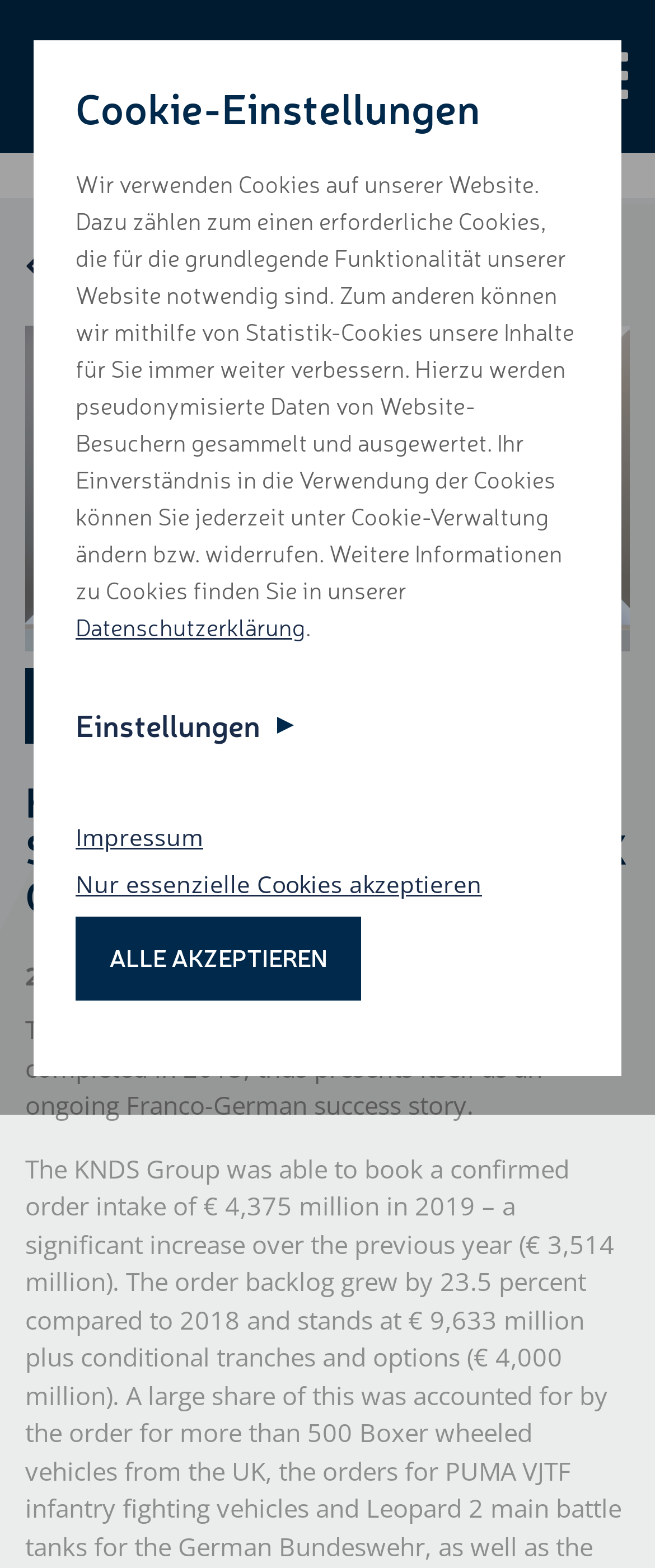What is the purpose of the button with the icon 'icon-globe'?
Analyze the screenshot and provide a detailed answer to the question.

The button with the icon 'icon-globe' is present on the webpage, but its purpose is not explicitly mentioned. It could be related to language selection or other functionality, but without further context, it is unclear.